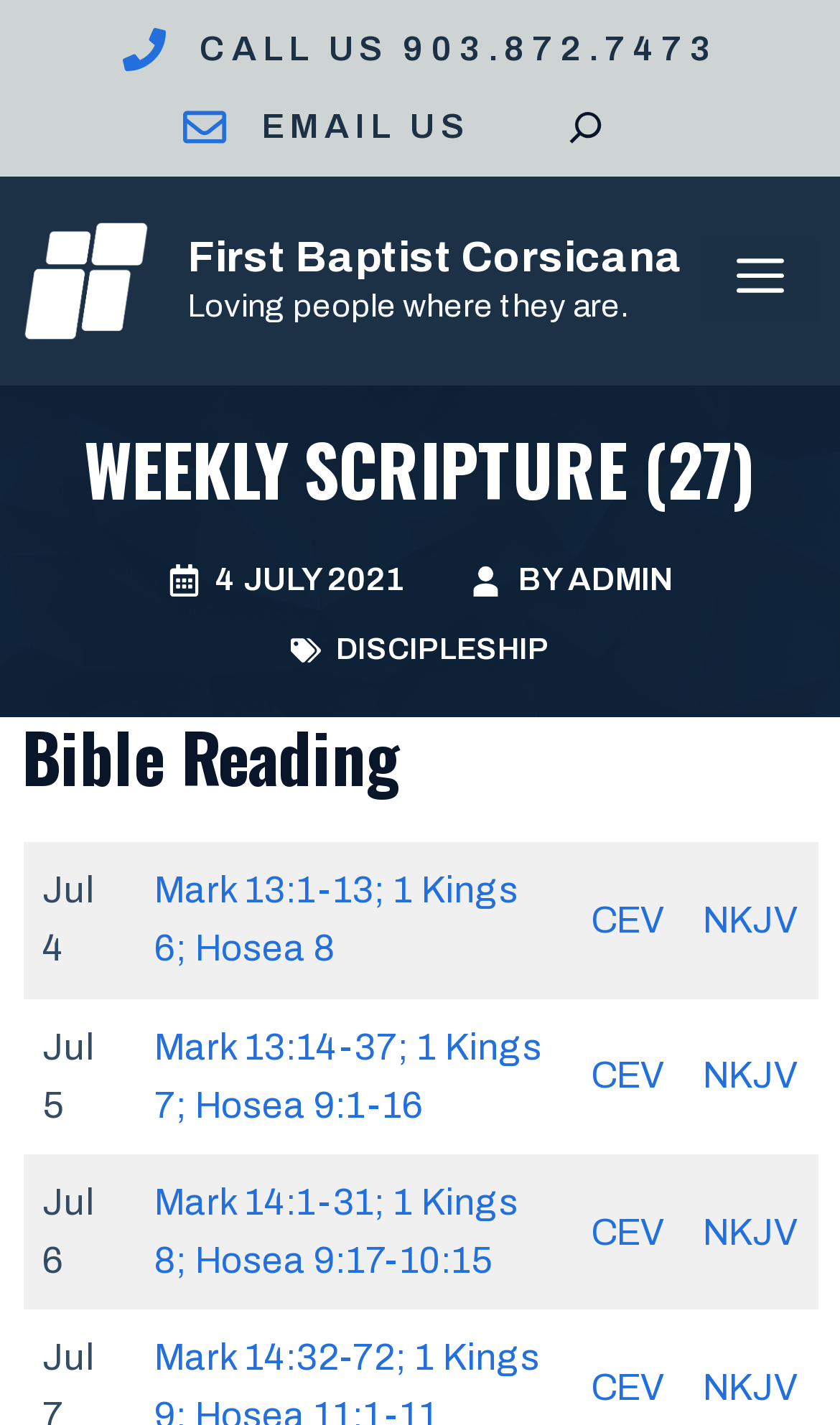What is the phone number to call?
Based on the image, answer the question with as much detail as possible.

I found the phone number by looking at the top section of the webpage, where it says 'CALL US 903.872.7473'.